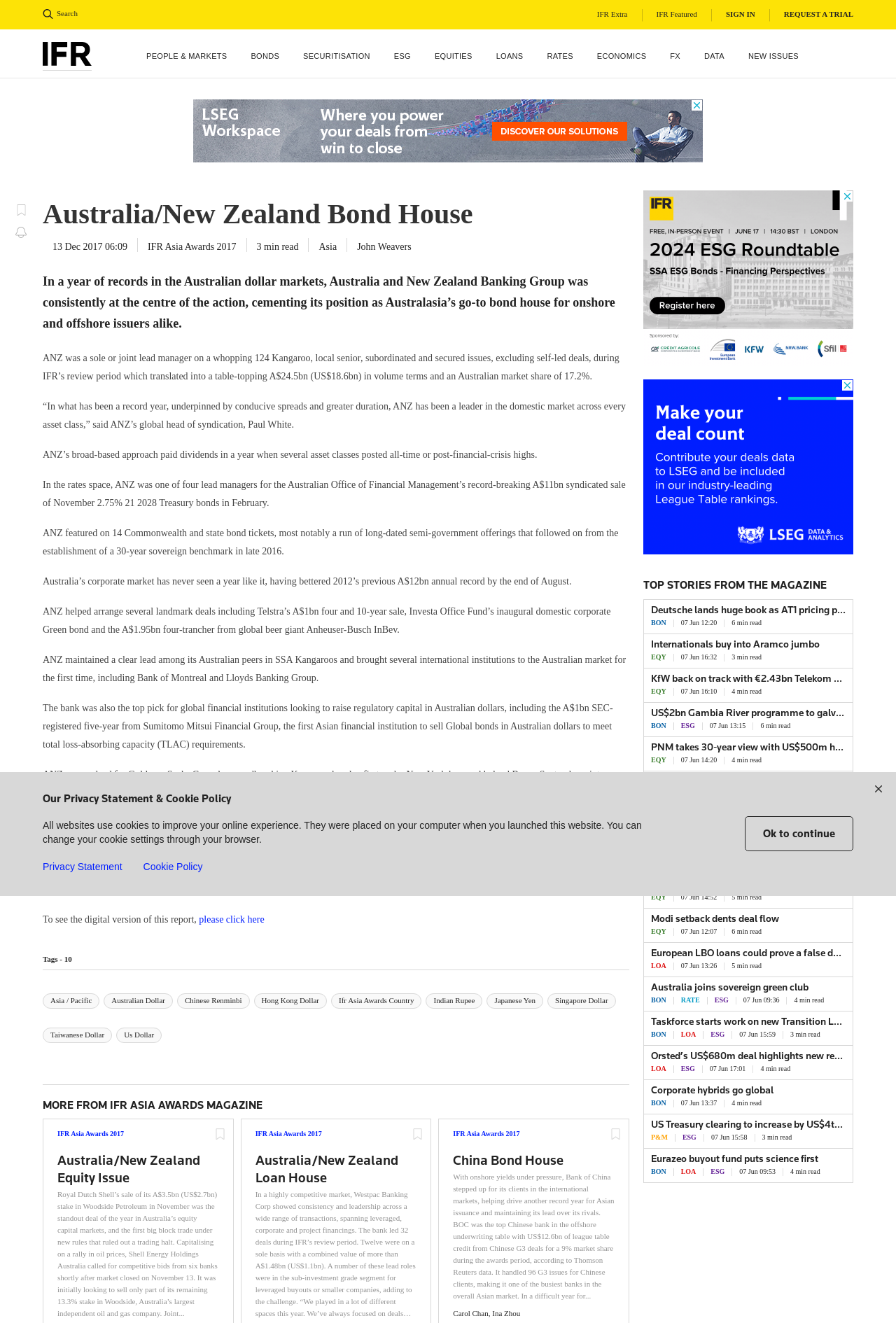Locate the bounding box for the described UI element: "5 min read". Ensure the coordinates are four float numbers between 0 and 1, formatted as [left, top, right, bottom].

[0.817, 0.675, 0.85, 0.681]